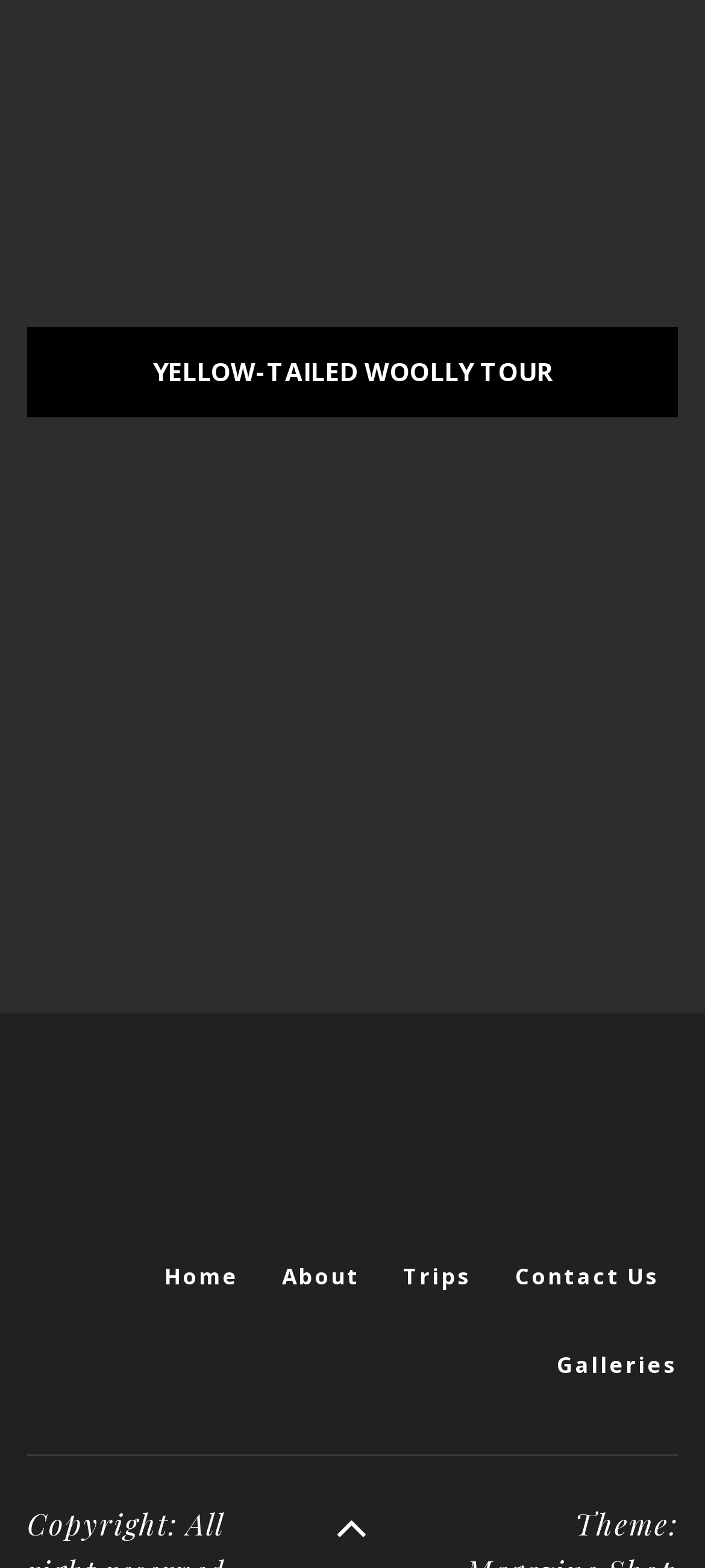What is the icon at the bottom of the page?
Look at the image and respond with a one-word or short phrase answer.

uf106